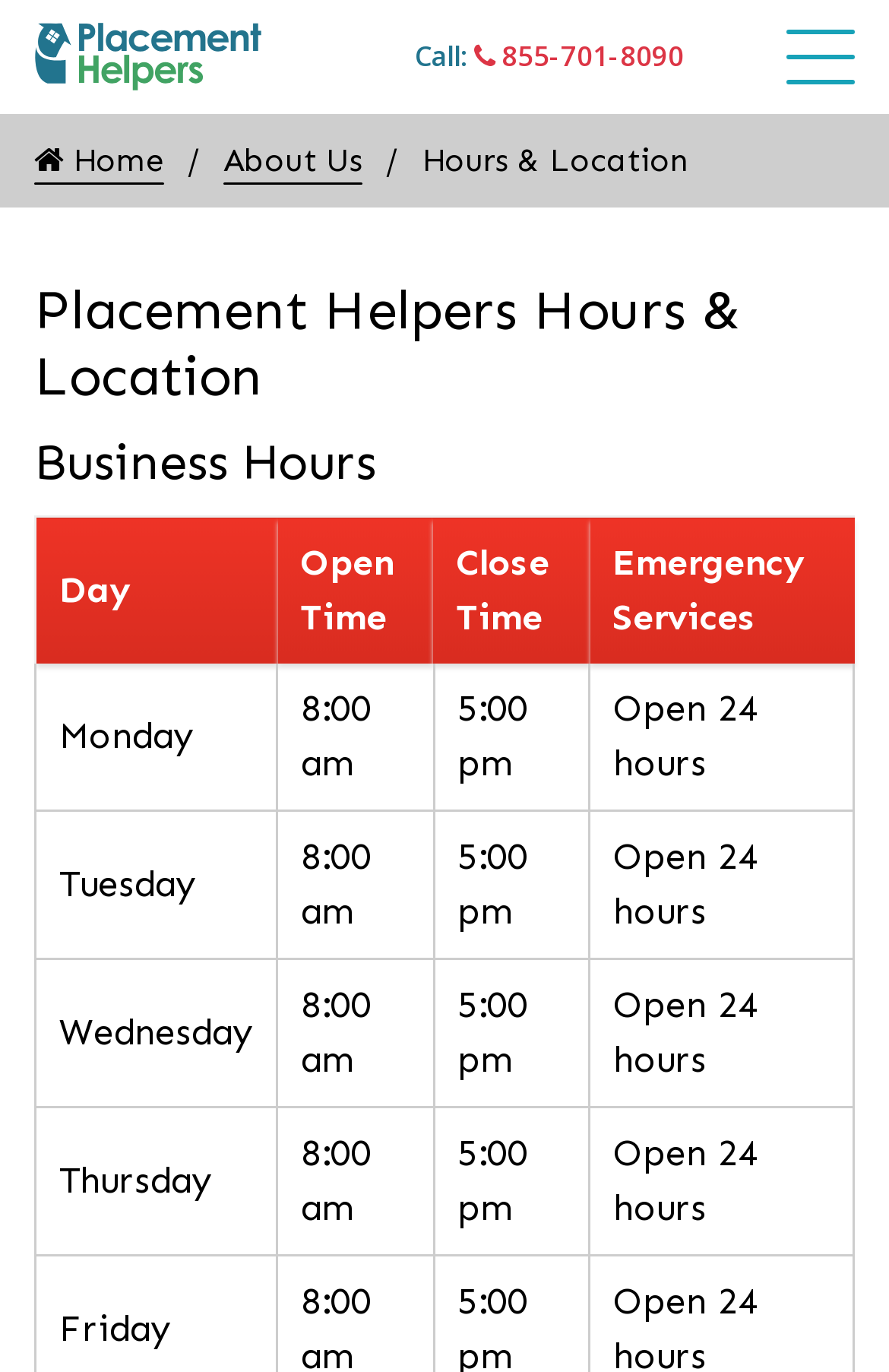Identify the bounding box of the UI element described as follows: "About Us". Provide the coordinates as four float numbers in the range of 0 to 1 [left, top, right, bottom].

[0.251, 0.1, 0.408, 0.135]